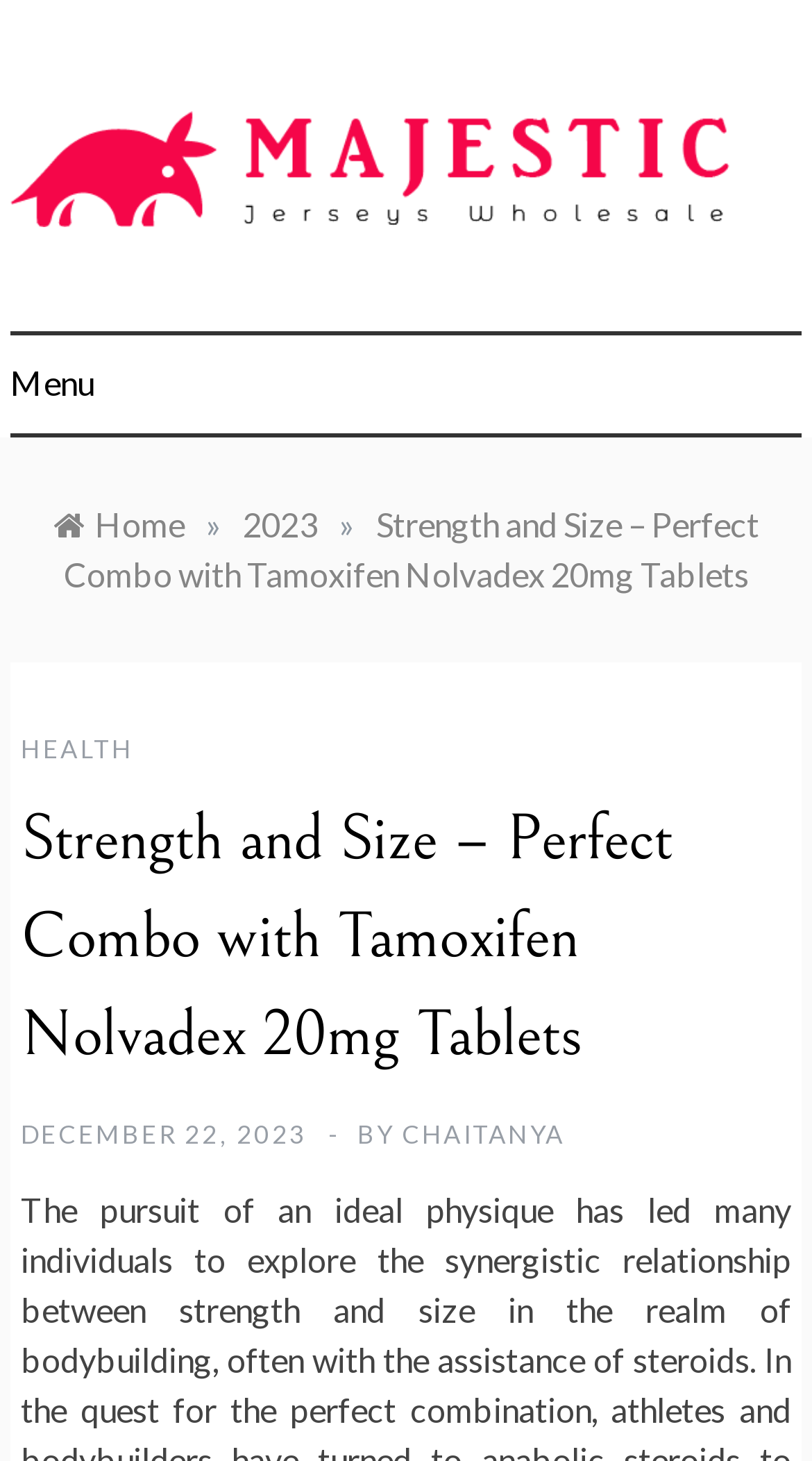Determine the title of the webpage and give its text content.

Majestic Jerseys Wholesale